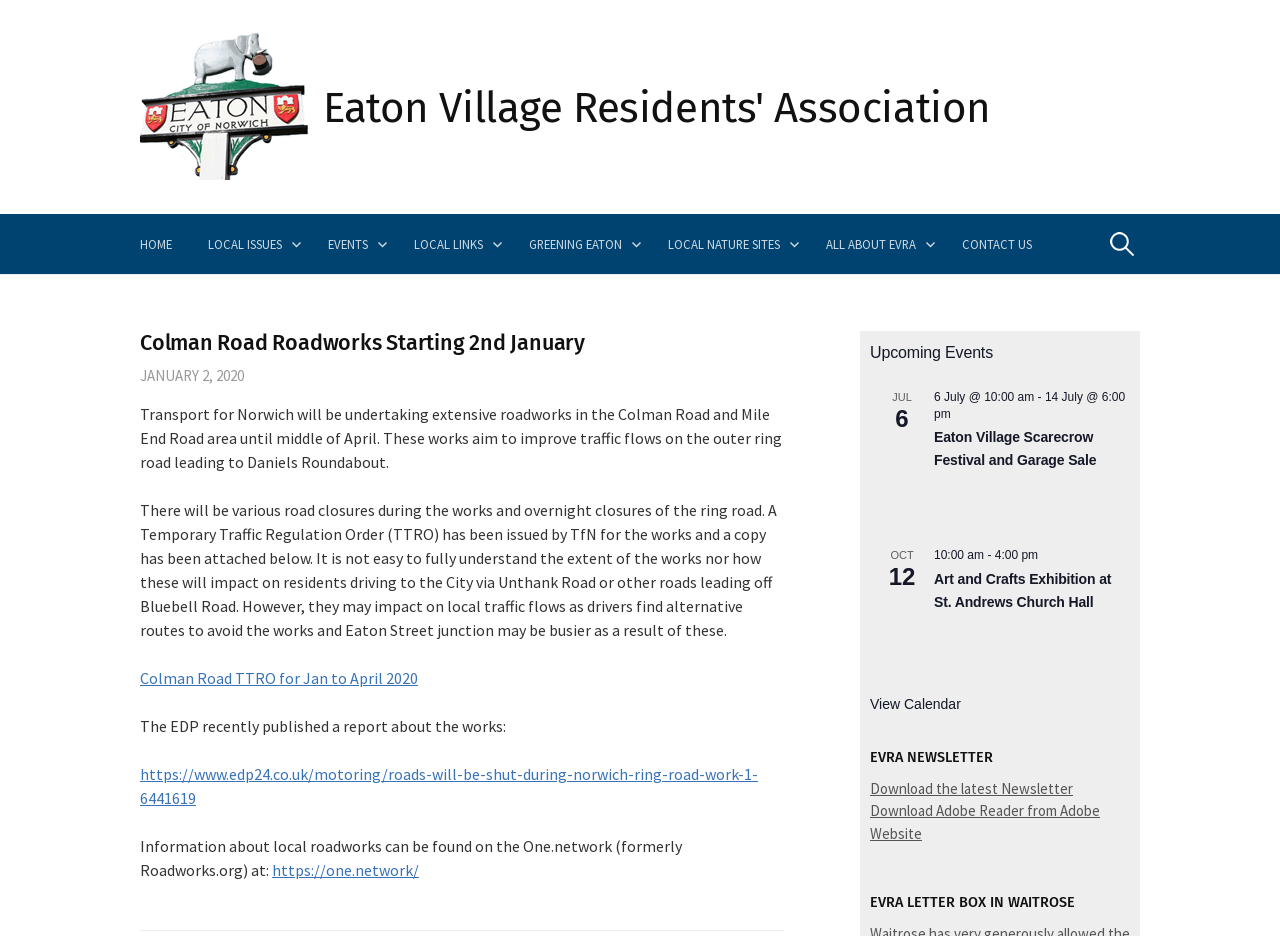Using the description: "fall", determine the UI element's bounding box coordinates. Ensure the coordinates are in the format of four float numbers between 0 and 1, i.e., [left, top, right, bottom].

None